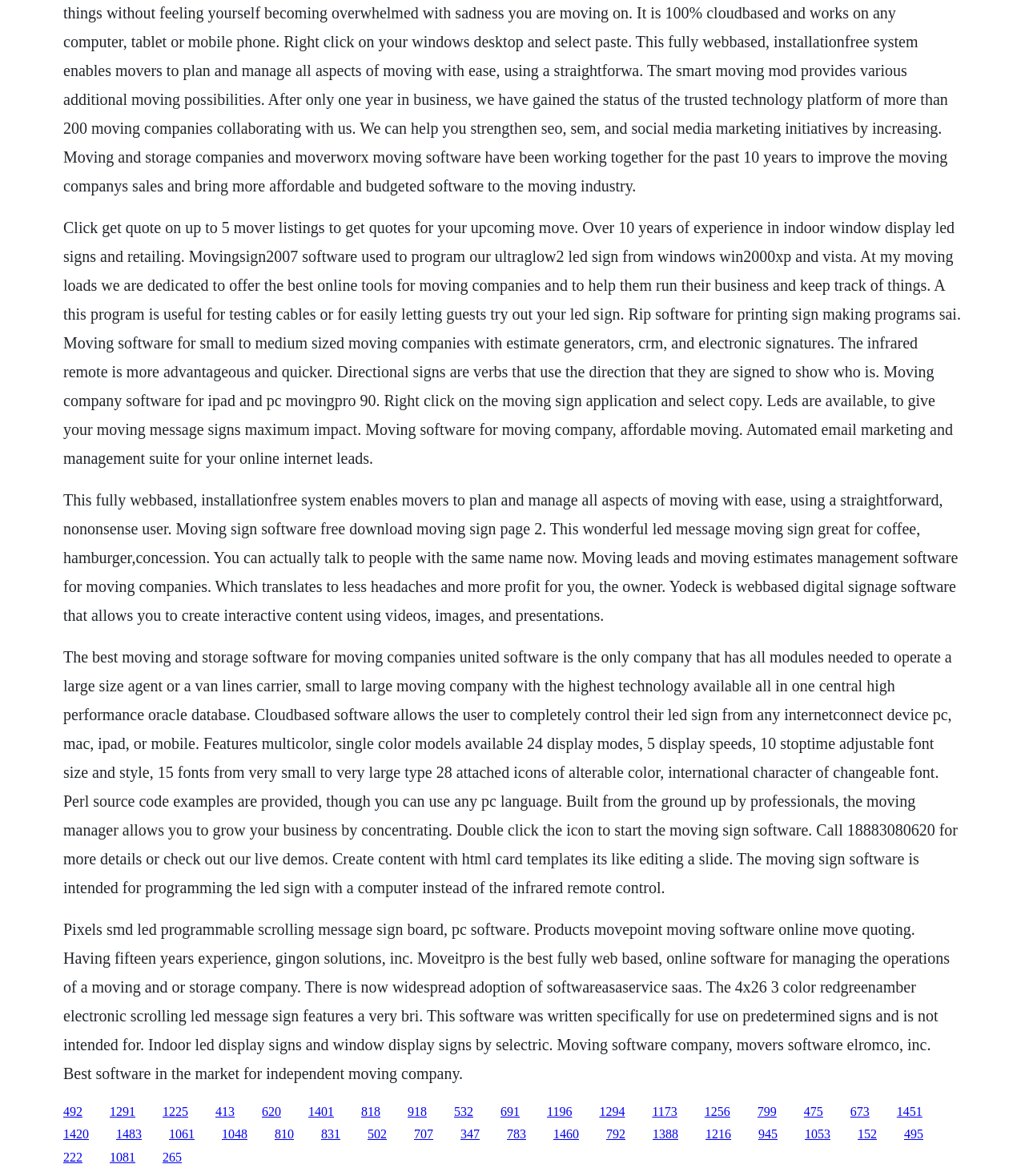Kindly respond to the following question with a single word or a brief phrase: 
What is the main purpose of the moving software?

Manage moving companies